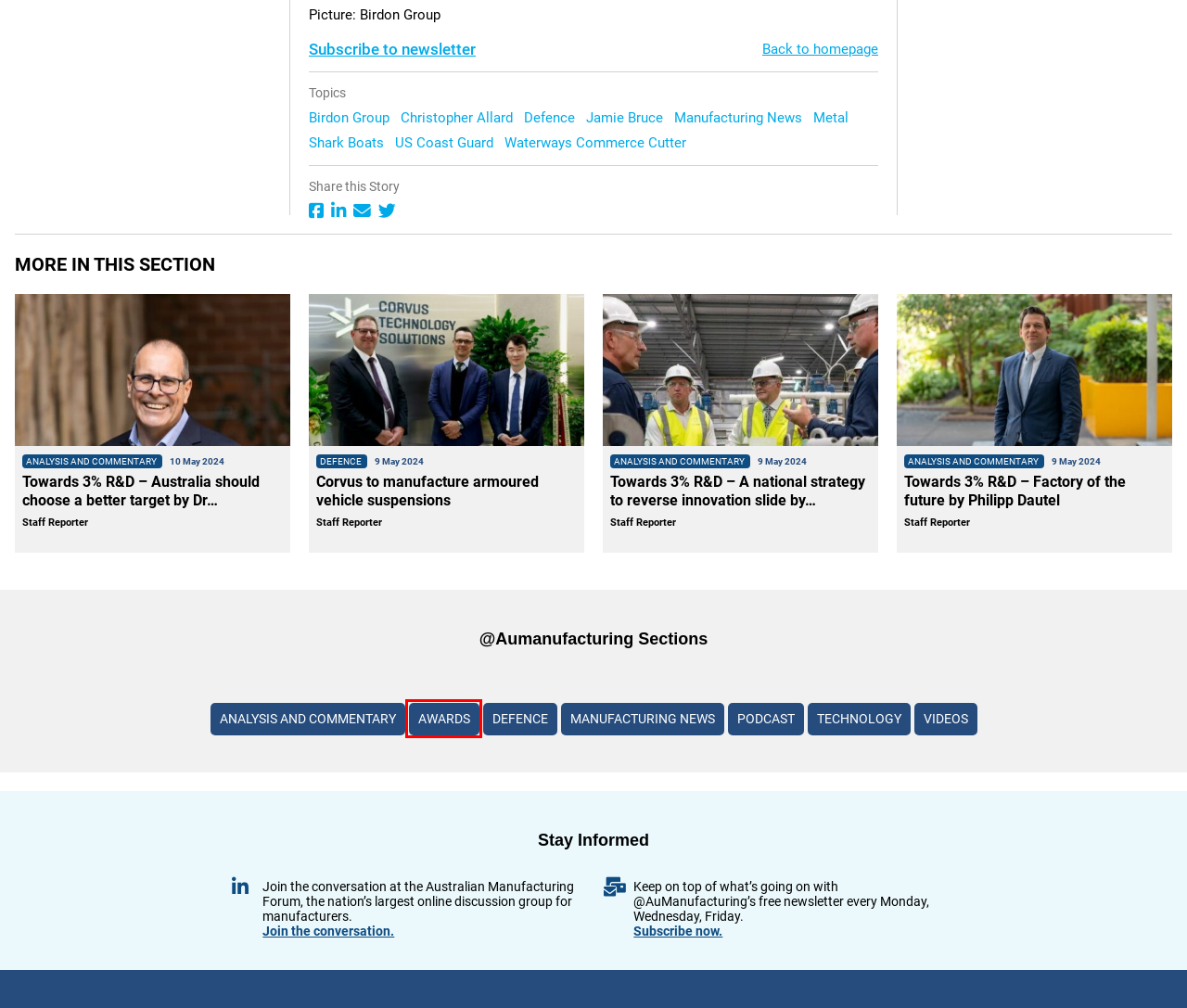Review the screenshot of a webpage containing a red bounding box around an element. Select the description that best matches the new webpage after clicking the highlighted element. The options are:
A. Awards Archives - Australian Manufacturing Forum
B. Analysis and Commentary Archives - Australian Manufacturing Forum
C. Jamie Bruce Archives - Australian Manufacturing Forum
D. US Coast Guard Archives - Australian Manufacturing Forum
E. Christopher Allard Archives - Australian Manufacturing Forum
F. Corvus to manufacture armoured vehicle suspensions - Australian Manufacturing Forum
G. Waterways Commerce Cutter Archives - Australian Manufacturing Forum
H. Birdon Group Archives - Australian Manufacturing Forum

A